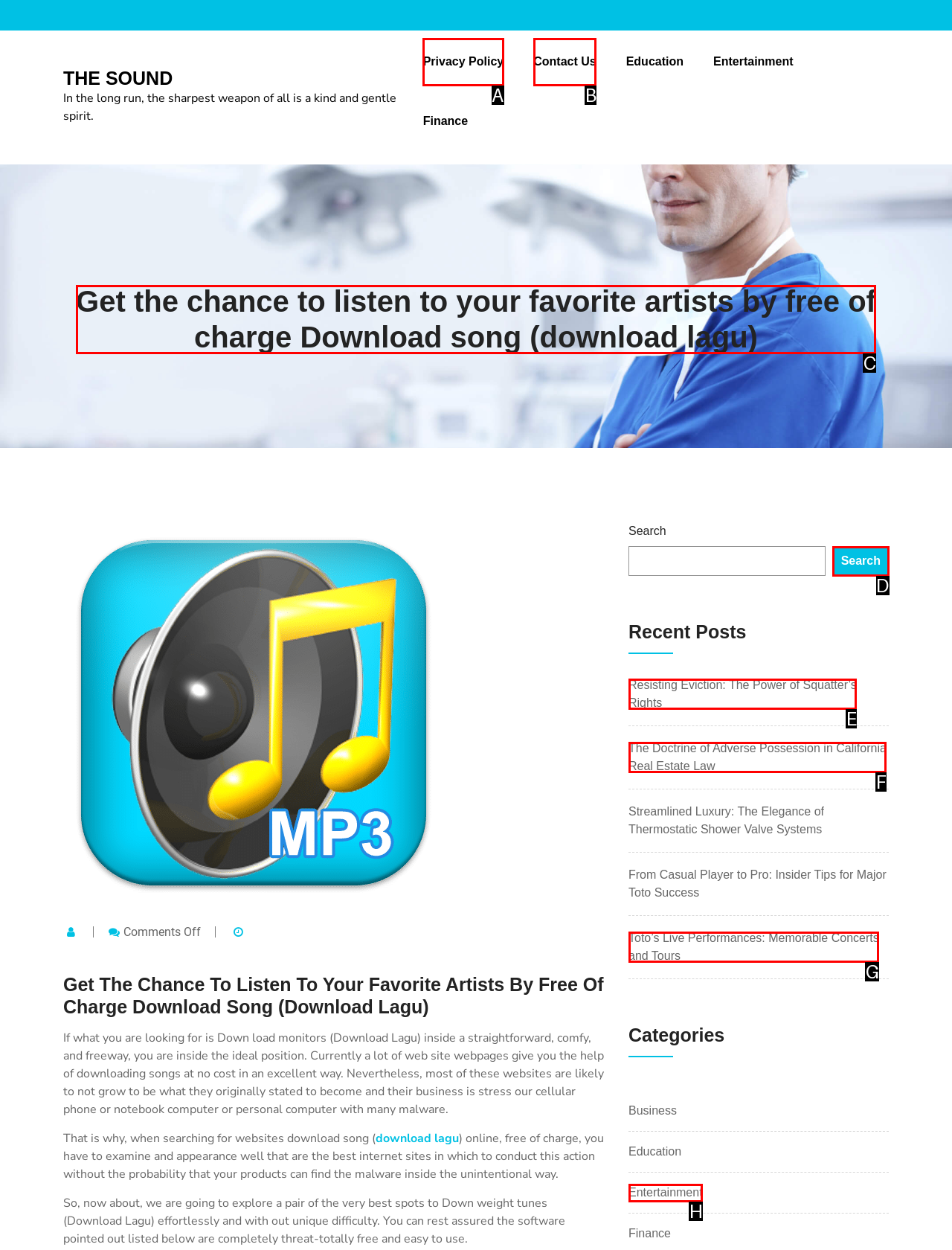Identify the HTML element that corresponds to the following description: Privacy Policy. Provide the letter of the correct option from the presented choices.

A